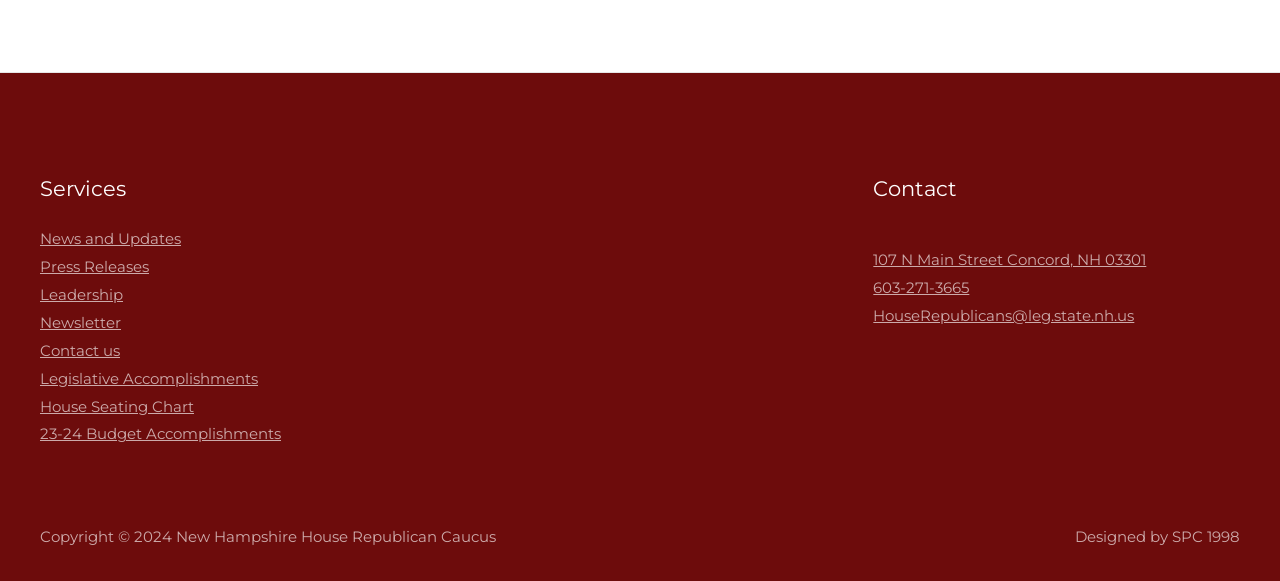Show the bounding box coordinates of the region that should be clicked to follow the instruction: "Share on Facebook."

None